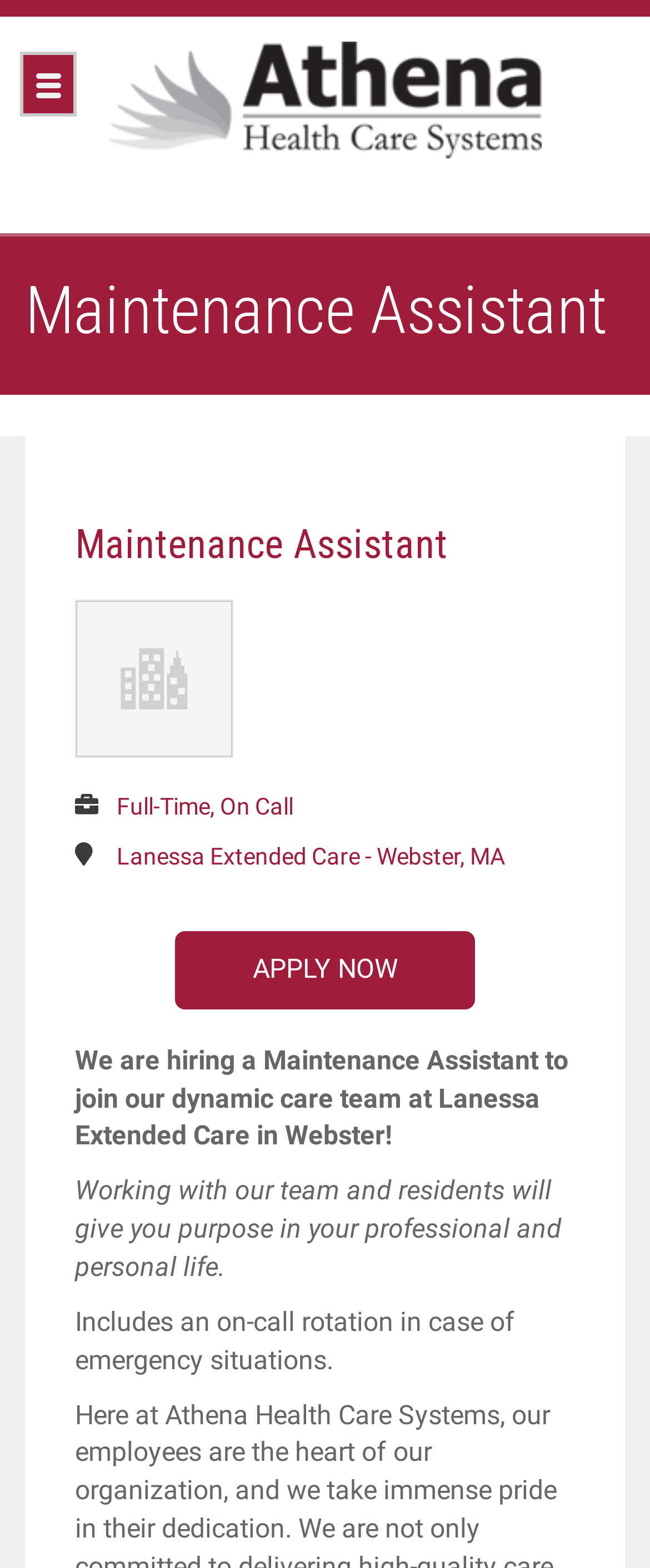Where is Lanessa Extended Care located?
Use the screenshot to answer the question with a single word or phrase.

Webster, MA